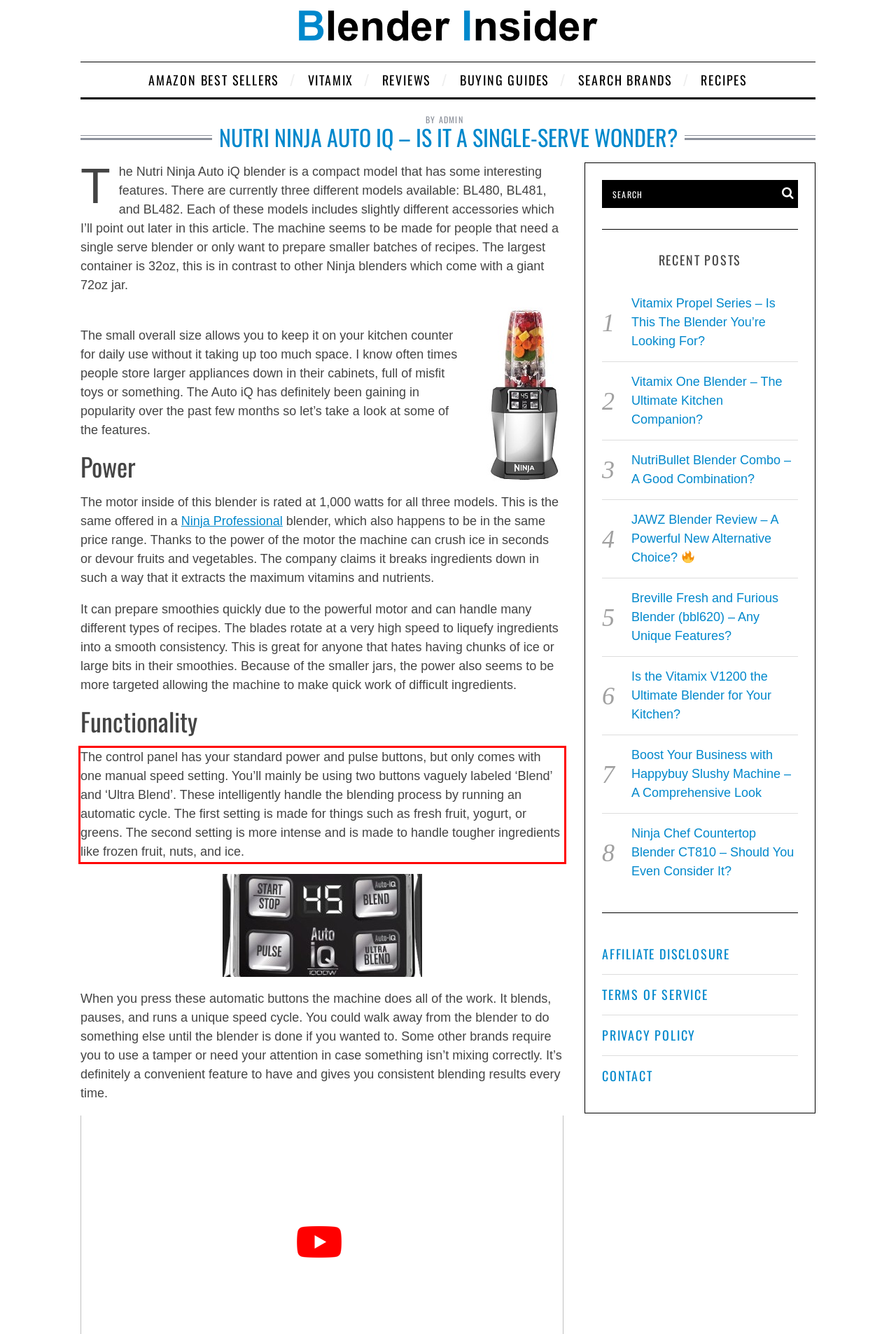Please extract the text content from the UI element enclosed by the red rectangle in the screenshot.

The control panel has your standard power and pulse buttons, but only comes with one manual speed setting. You’ll mainly be using two buttons vaguely labeled ‘Blend’ and ‘Ultra Blend’. These intelligently handle the blending process by running an automatic cycle. The first setting is made for things such as fresh fruit, yogurt, or greens. The second setting is more intense and is made to handle tougher ingredients like frozen fruit, nuts, and ice.